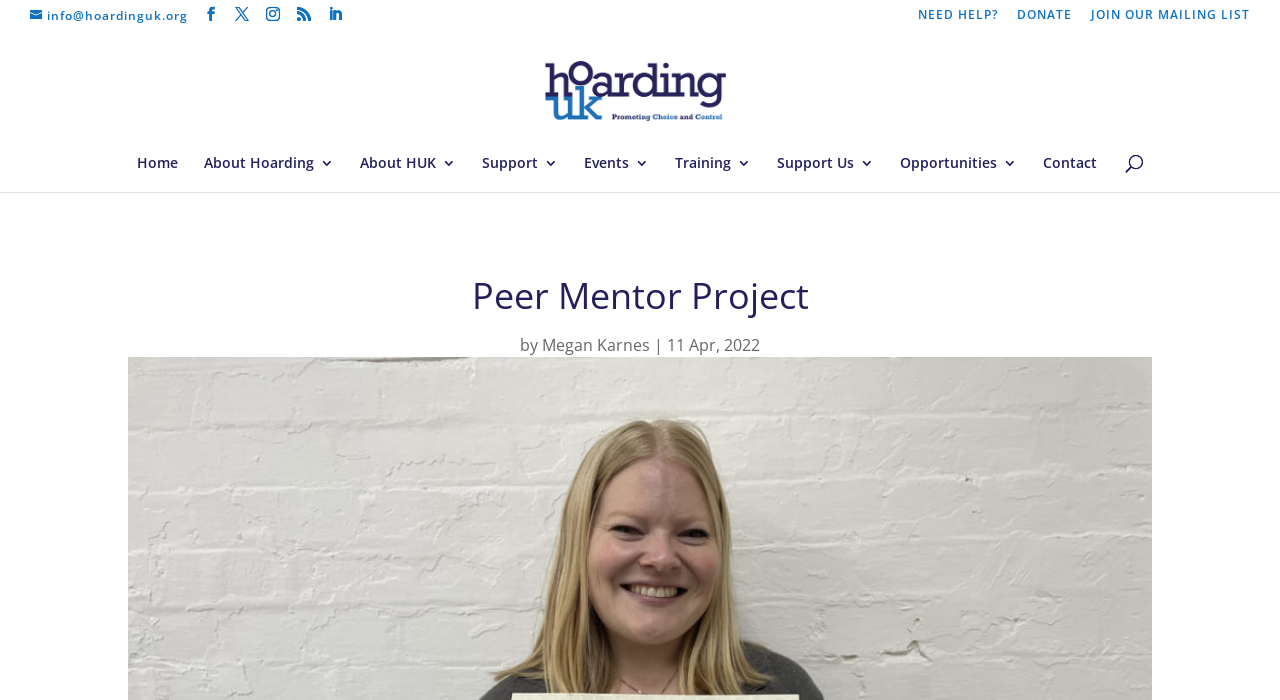Extract the bounding box coordinates for the UI element described as: "name="s" placeholder="Search …" title="Search for:"".

[0.053, 0.043, 0.953, 0.046]